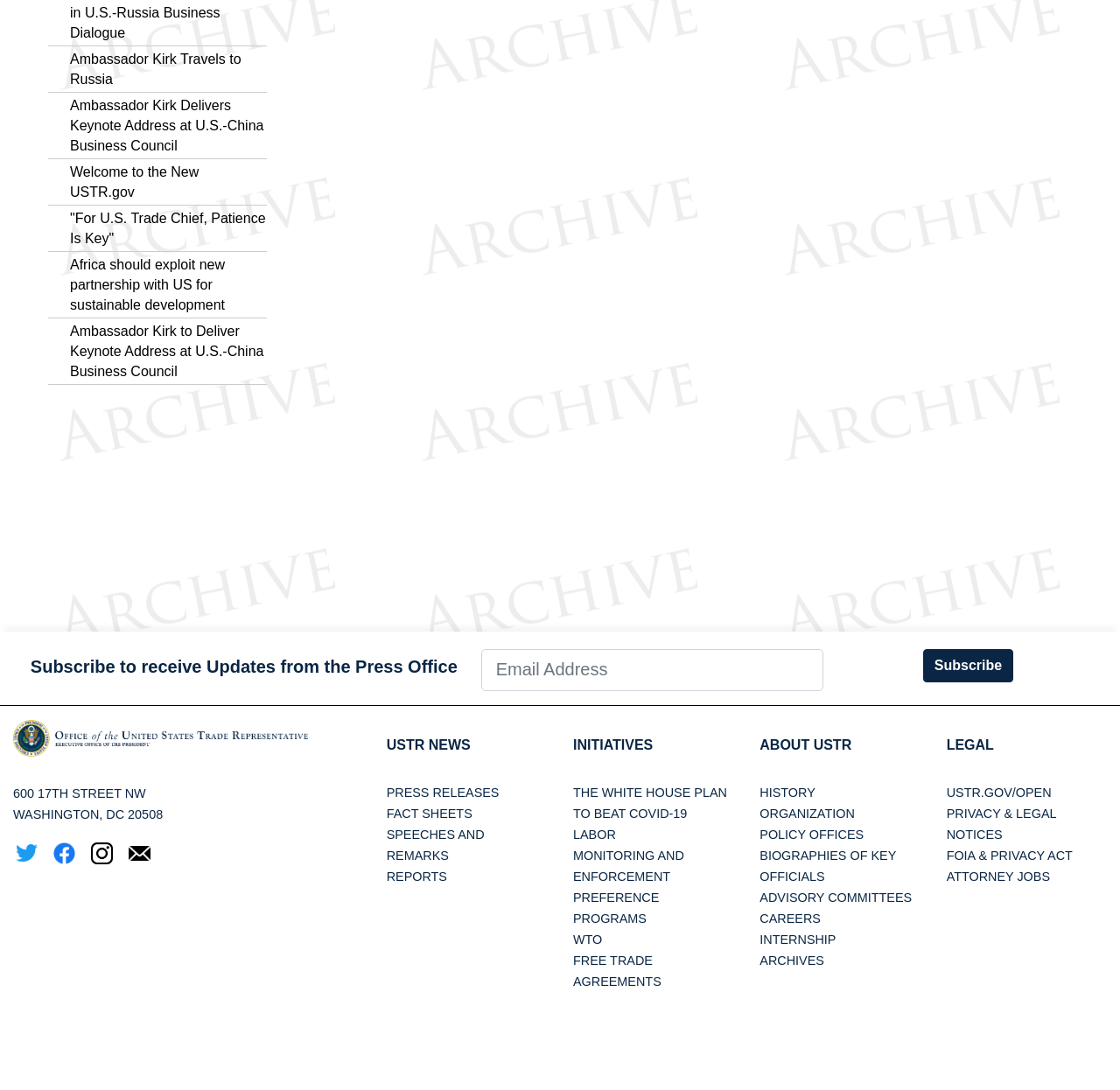Determine the bounding box coordinates of the clickable element to complete this instruction: "Follow USTR on Twitter". Provide the coordinates in the format of four float numbers between 0 and 1, [left, top, right, bottom].

[0.002, 0.758, 0.045, 0.807]